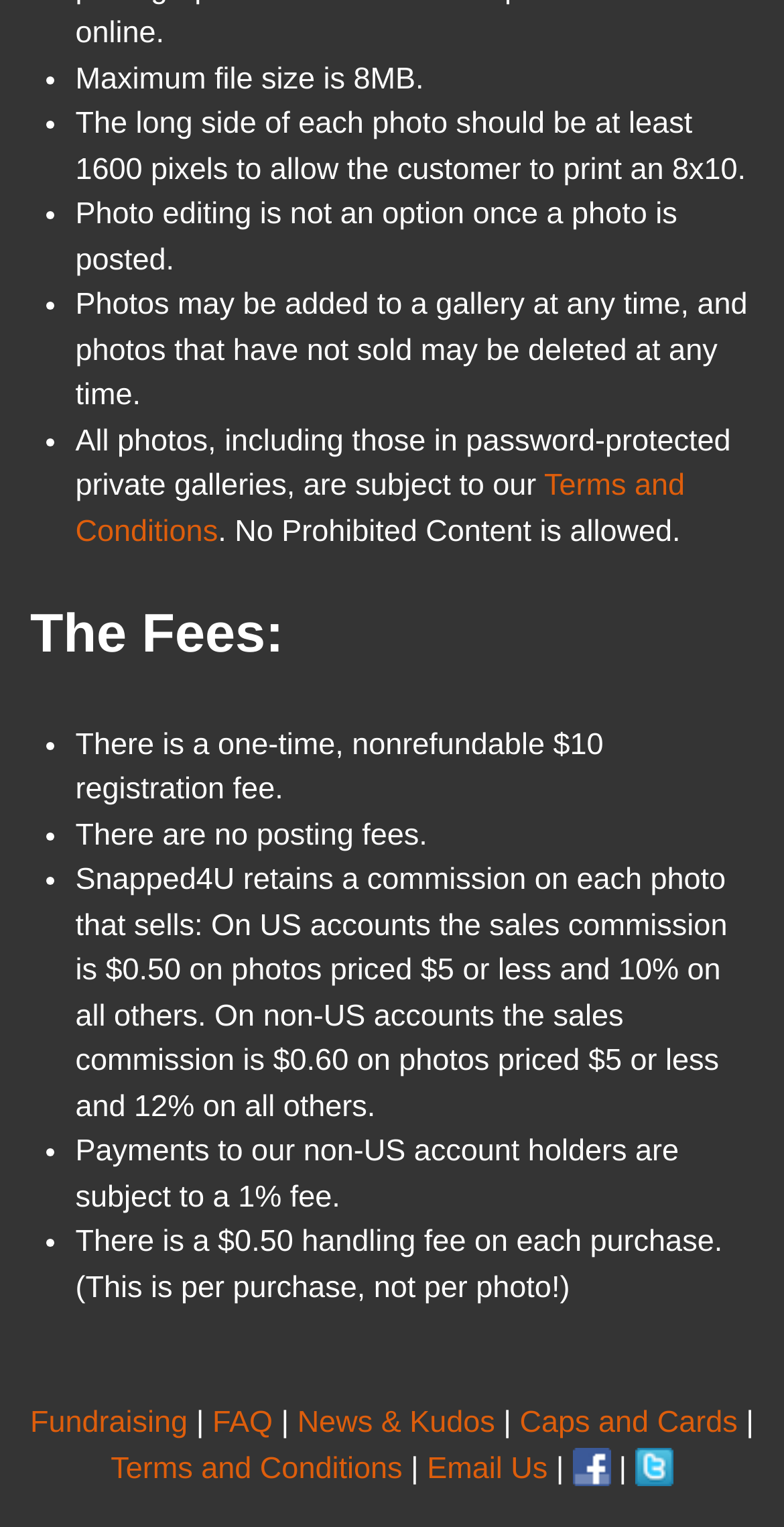Please find the bounding box coordinates of the section that needs to be clicked to achieve this instruction: "Click on FAQ".

[0.271, 0.921, 0.348, 0.943]